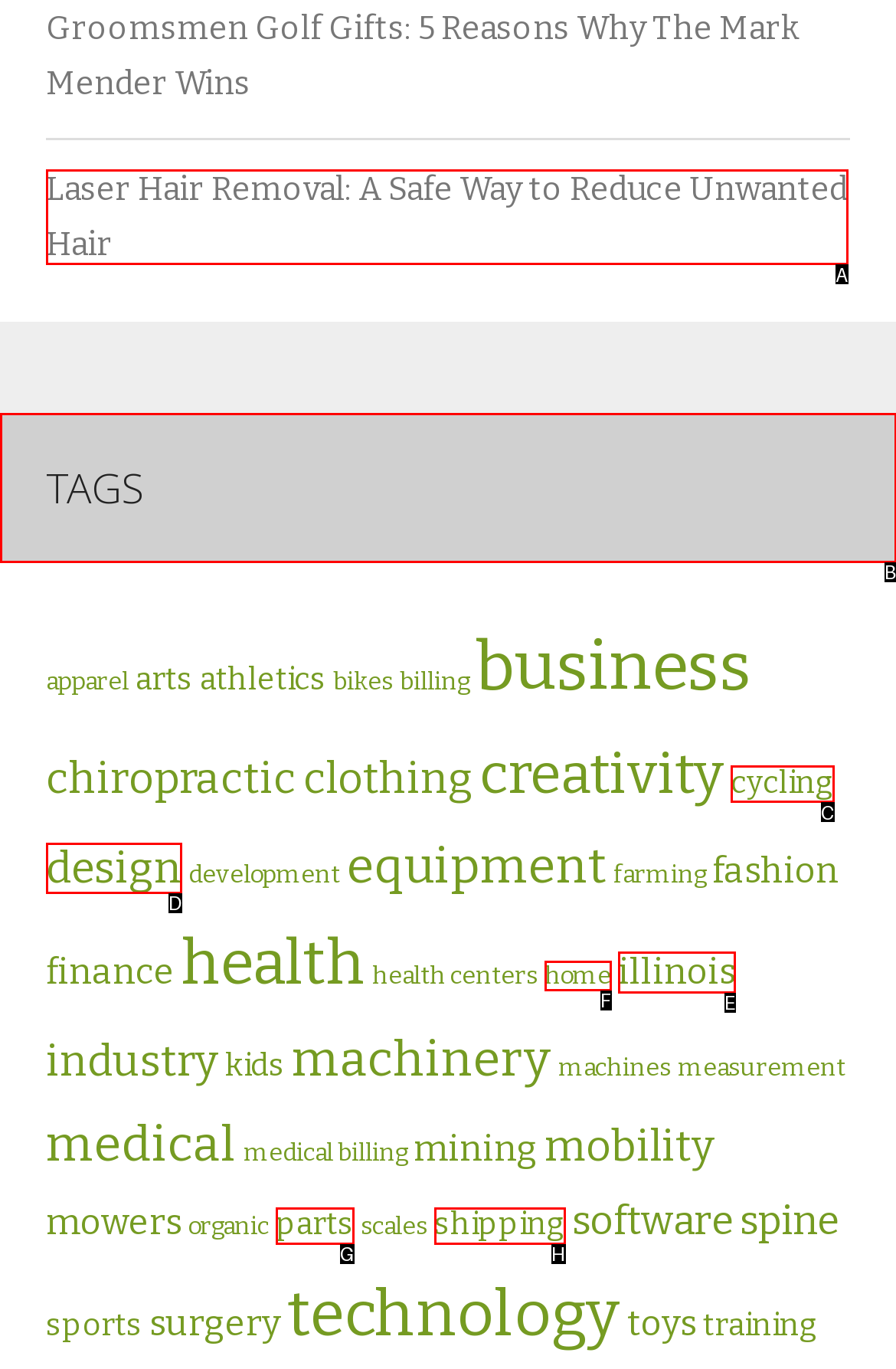Which option should be clicked to execute the following task: View 'TAGS'? Respond with the letter of the selected option.

B